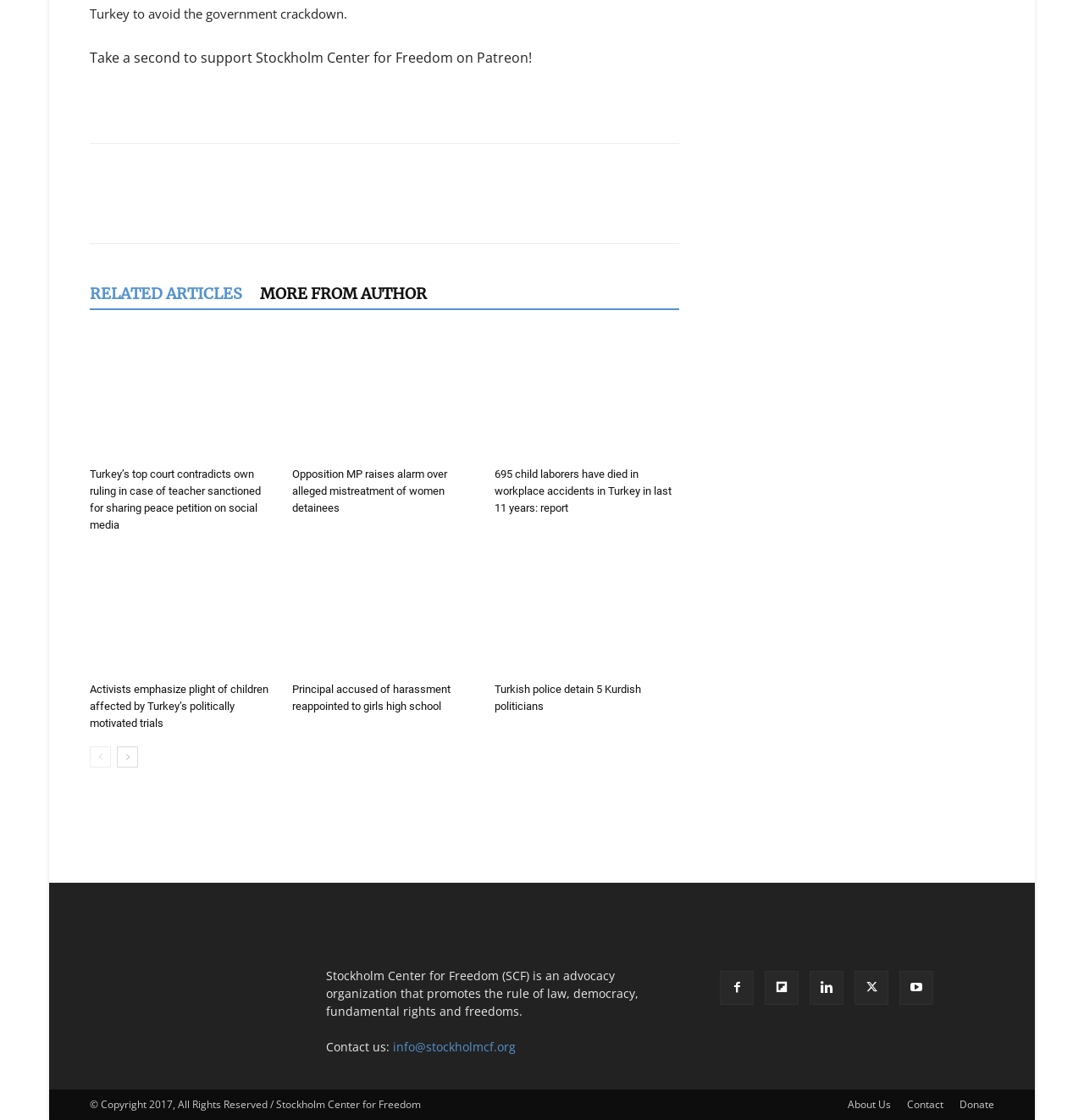What is the copyright information at the bottom of the webpage?
Using the image, give a concise answer in the form of a single word or short phrase.

Copyright 2017, All Rights Reserved / Stockholm Center for Freedom